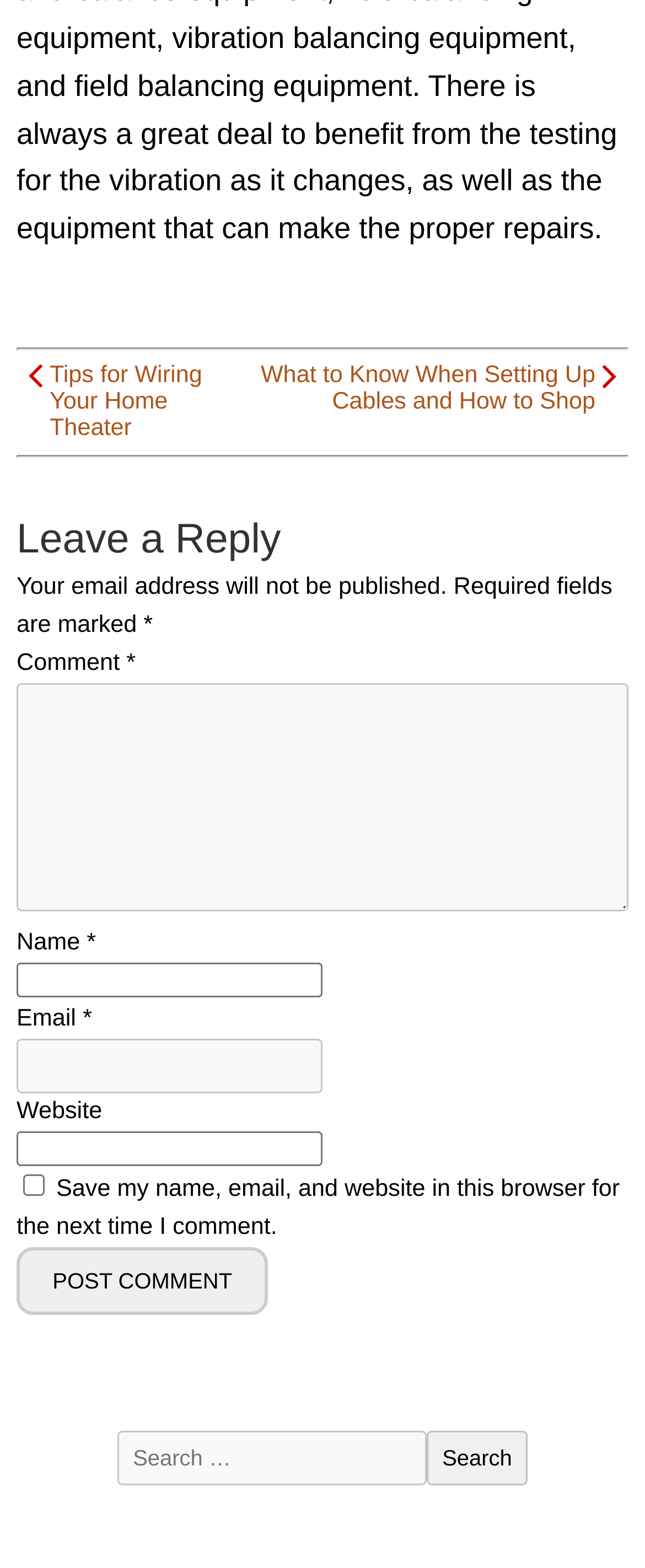Indicate the bounding box coordinates of the element that must be clicked to execute the instruction: "Click on the 'Tips for Wiring Your Home Theater' link". The coordinates should be given as four float numbers between 0 and 1, i.e., [left, top, right, bottom].

[0.077, 0.231, 0.313, 0.282]